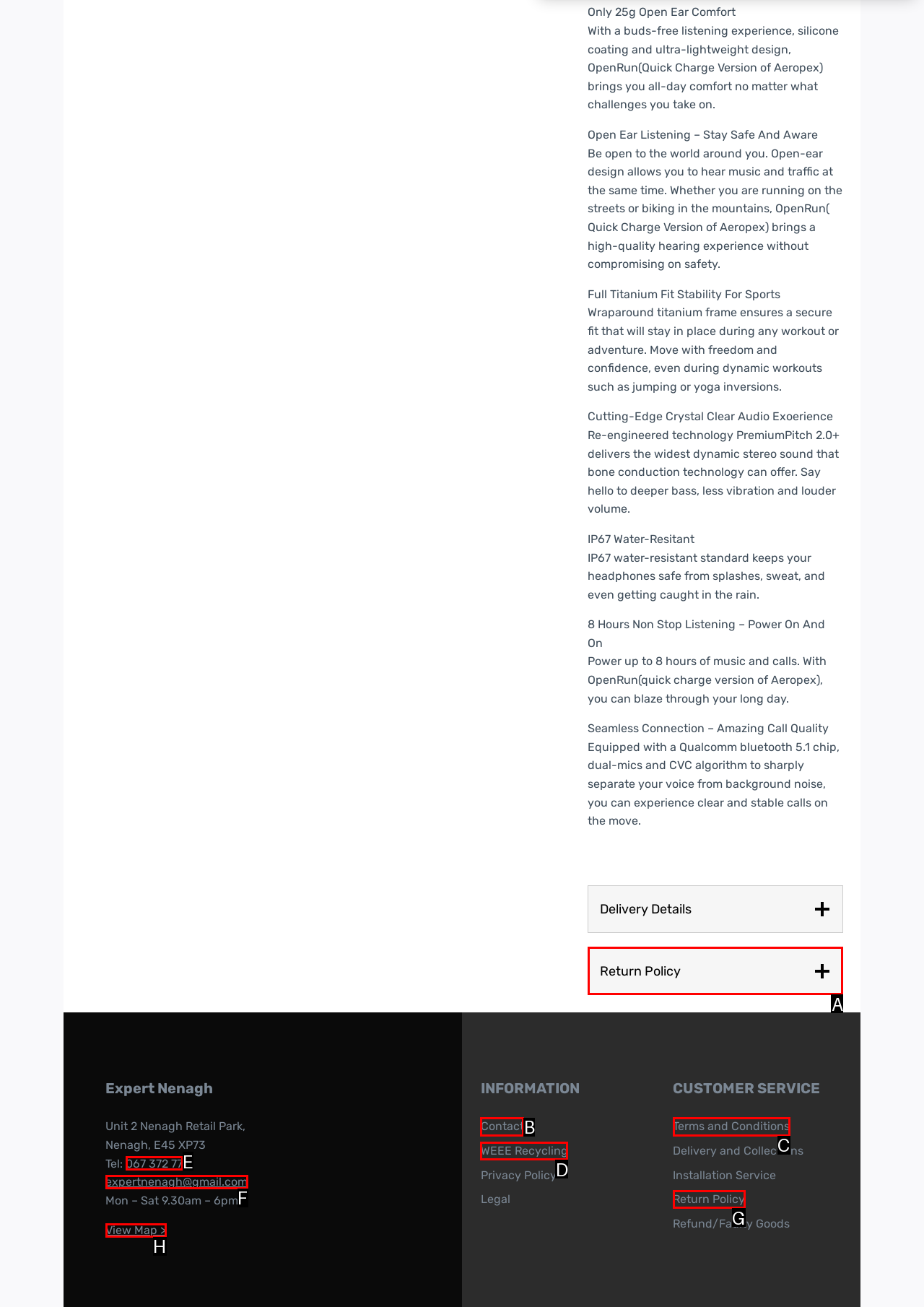Given the description: Return Policy, identify the HTML element that fits best. Respond with the letter of the correct option from the choices.

A